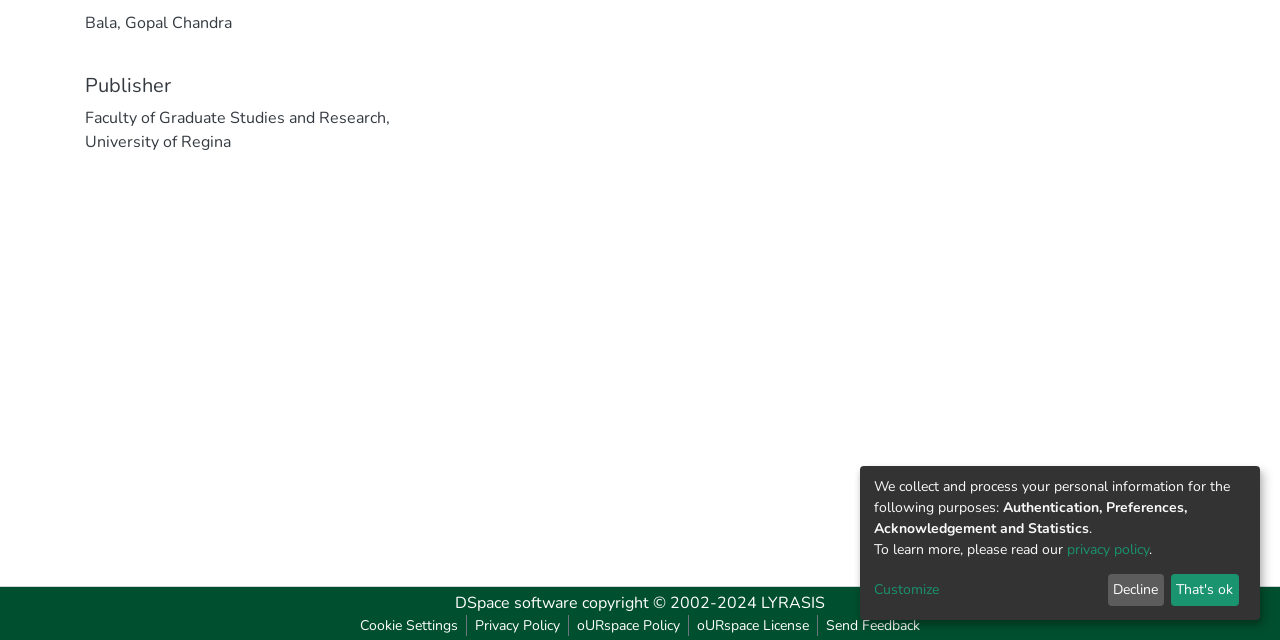Please specify the bounding box coordinates in the format (top-left x, top-left y, bottom-right x, bottom-right y), with values ranging from 0 to 1. Identify the bounding box for the UI component described as follows: Decline

[0.865, 0.897, 0.909, 0.947]